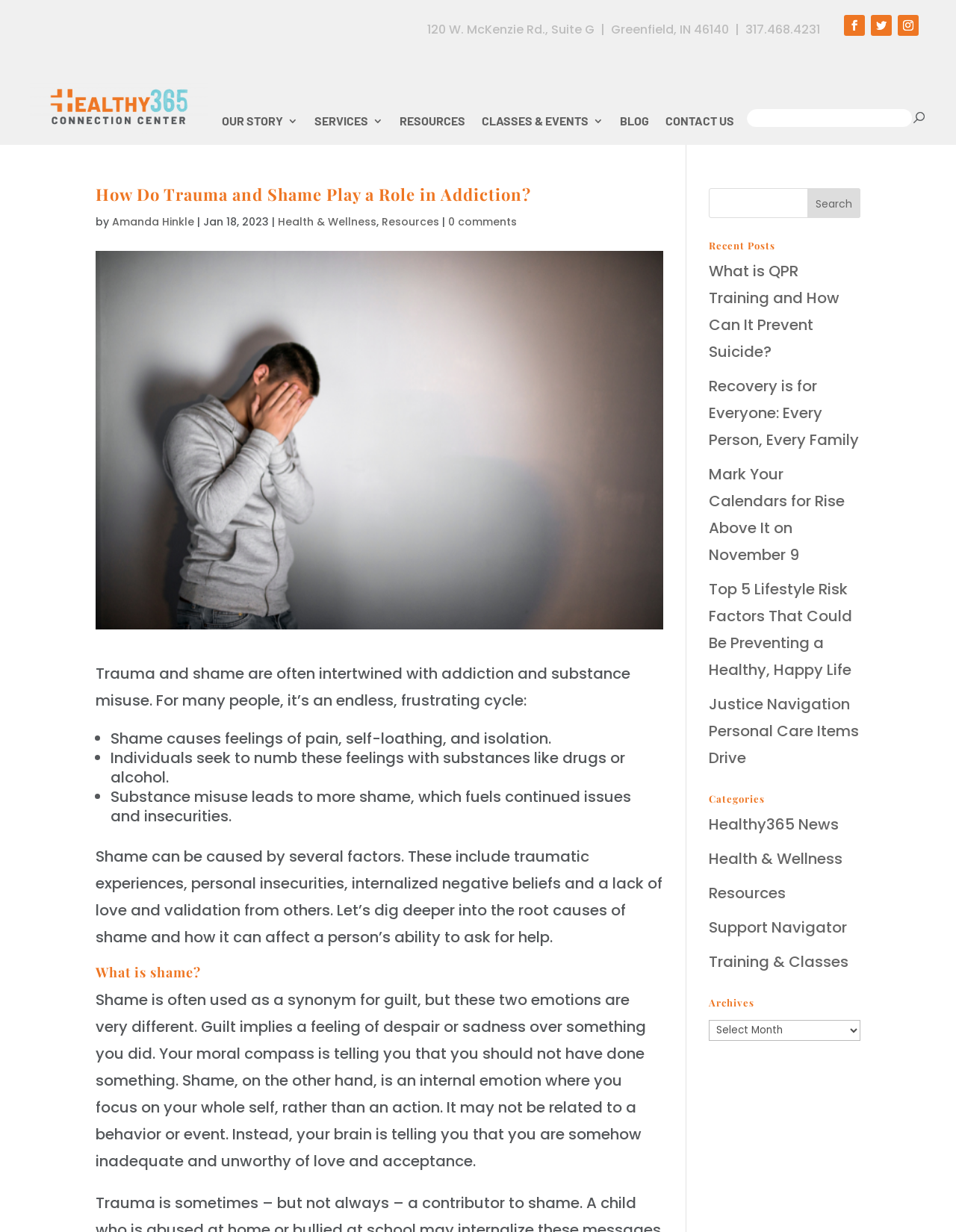Provide an in-depth caption for the contents of the webpage.

This webpage appears to be a blog post or article discussing the relationship between trauma, shame, and addiction. At the top of the page, there is a header section with the website's title, "How Do Trauma and Shame Play a Role in Addiction? - BeHealthy365", and a navigation menu with links to various sections of the website, including "OUR STORY", "SERVICES", "RESOURCES", "CLASSES & EVENTS", "BLOG", and "CONTACT US". 

Below the header, there is a search bar with a magnifying glass icon and a textbox to input search queries. On the top-right corner, there are three social media links represented by icons. 

The main content of the page is divided into sections. The first section has a heading "How Do Trauma and Shame Play a Role in Addiction?" followed by the author's name, "Amanda Hinkle", and the publication date, "Jan 18, 2023". There is also a category list with links to "Health & Wellness" and "Resources". 

Below this section, there is an image related to trauma and shame, followed by a paragraph of text discussing the cycle of trauma, shame, and addiction. The text is divided into bullet points, explaining how shame can lead to feelings of pain, self-loathing, and isolation, which may be numbed by substance misuse, leading to more shame and continued issues.

The next section has a heading "What is shame?" and provides a detailed explanation of the difference between shame and guilt, highlighting that shame is an internal emotion focused on one's whole self, rather than a specific action.

On the right-hand side of the page, there is a sidebar with a search bar, a "Recent Posts" section listing several article titles, a "Categories" section with links to various categories, and an "Archives" section with a dropdown menu.

Overall, the webpage appears to be a well-structured and informative article discussing the complex relationship between trauma, shame, and addiction, with a clear and concise writing style.